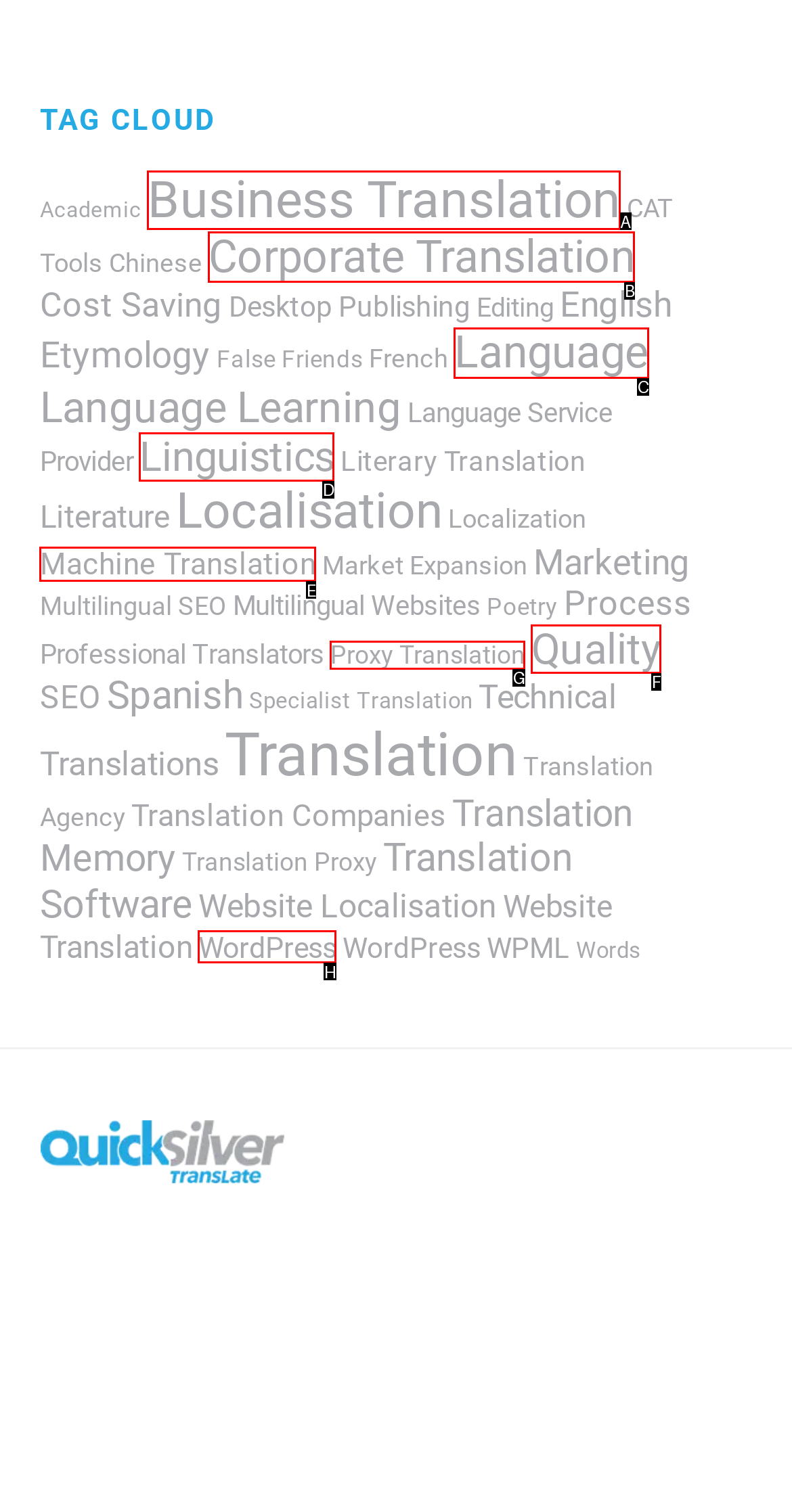What letter corresponds to the UI element to complete this task: Click on 'Business Translation (138 items)'
Answer directly with the letter.

A